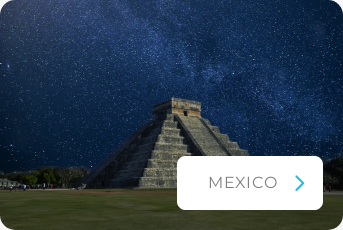Please answer the following question using a single word or phrase: 
What is above the pyramid?

Star-studded night sky